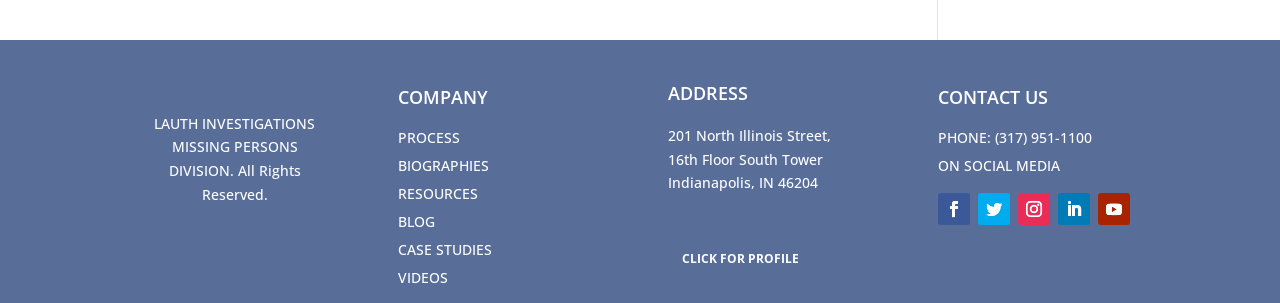Find the bounding box coordinates for the element that must be clicked to complete the instruction: "Click on PROCESS". The coordinates should be four float numbers between 0 and 1, indicated as [left, top, right, bottom].

[0.311, 0.111, 0.359, 0.174]